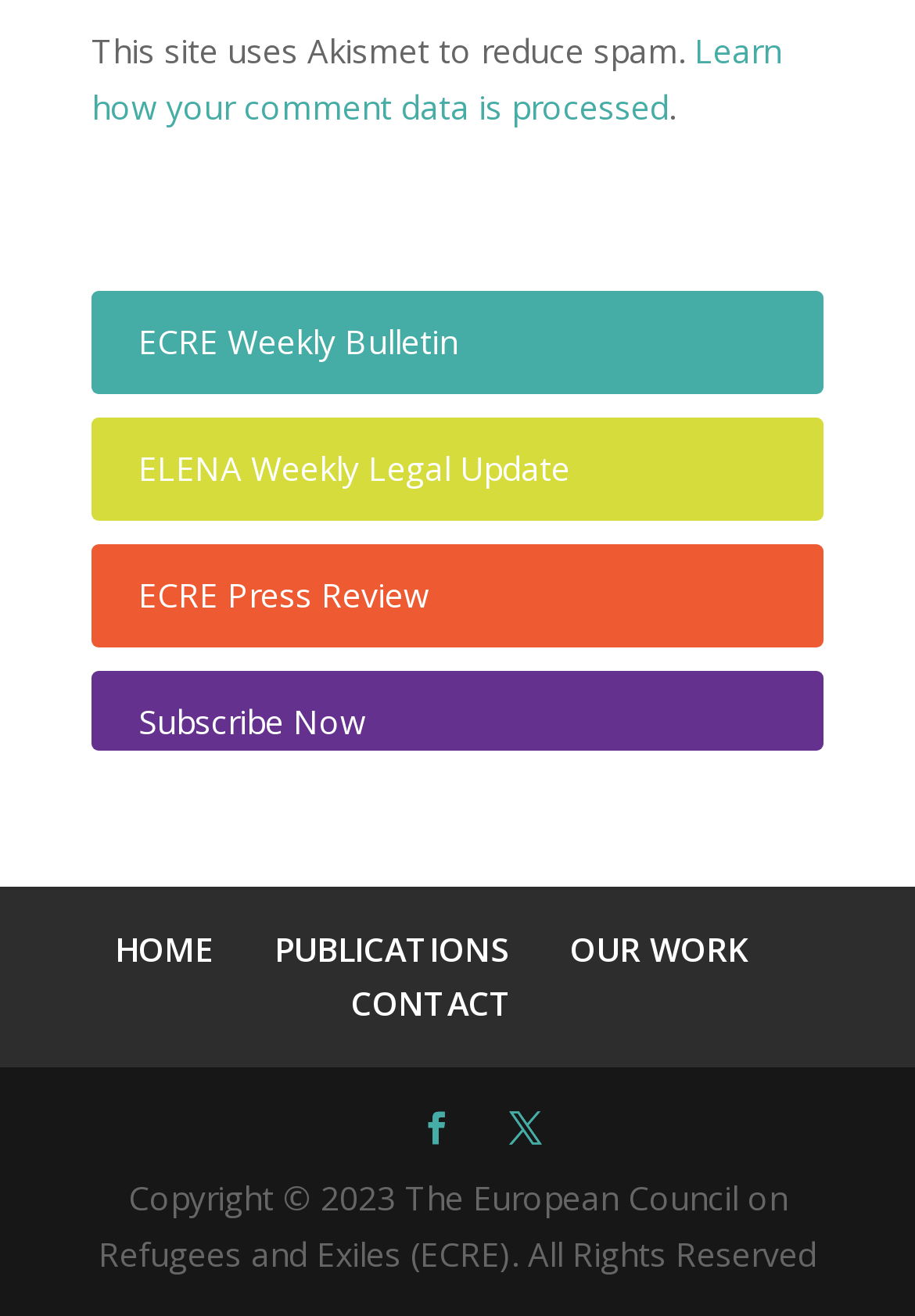Provide the bounding box coordinates of the HTML element described by the text: "OUR WORK". The coordinates should be in the format [left, top, right, bottom] with values between 0 and 1.

[0.623, 0.703, 0.818, 0.737]